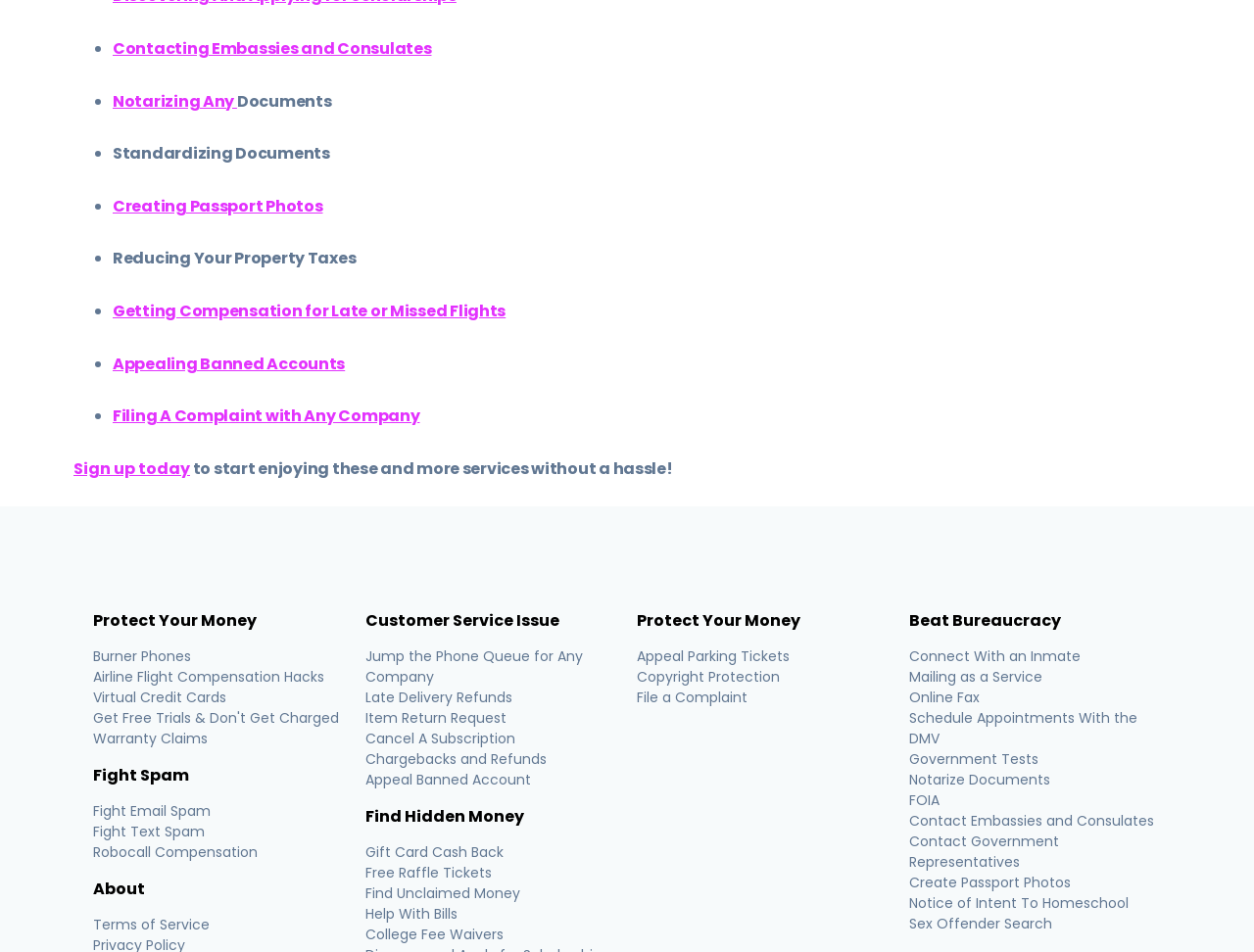Identify the bounding box coordinates for the UI element that matches this description: "Free Raffle Tickets".

[0.291, 0.907, 0.392, 0.927]